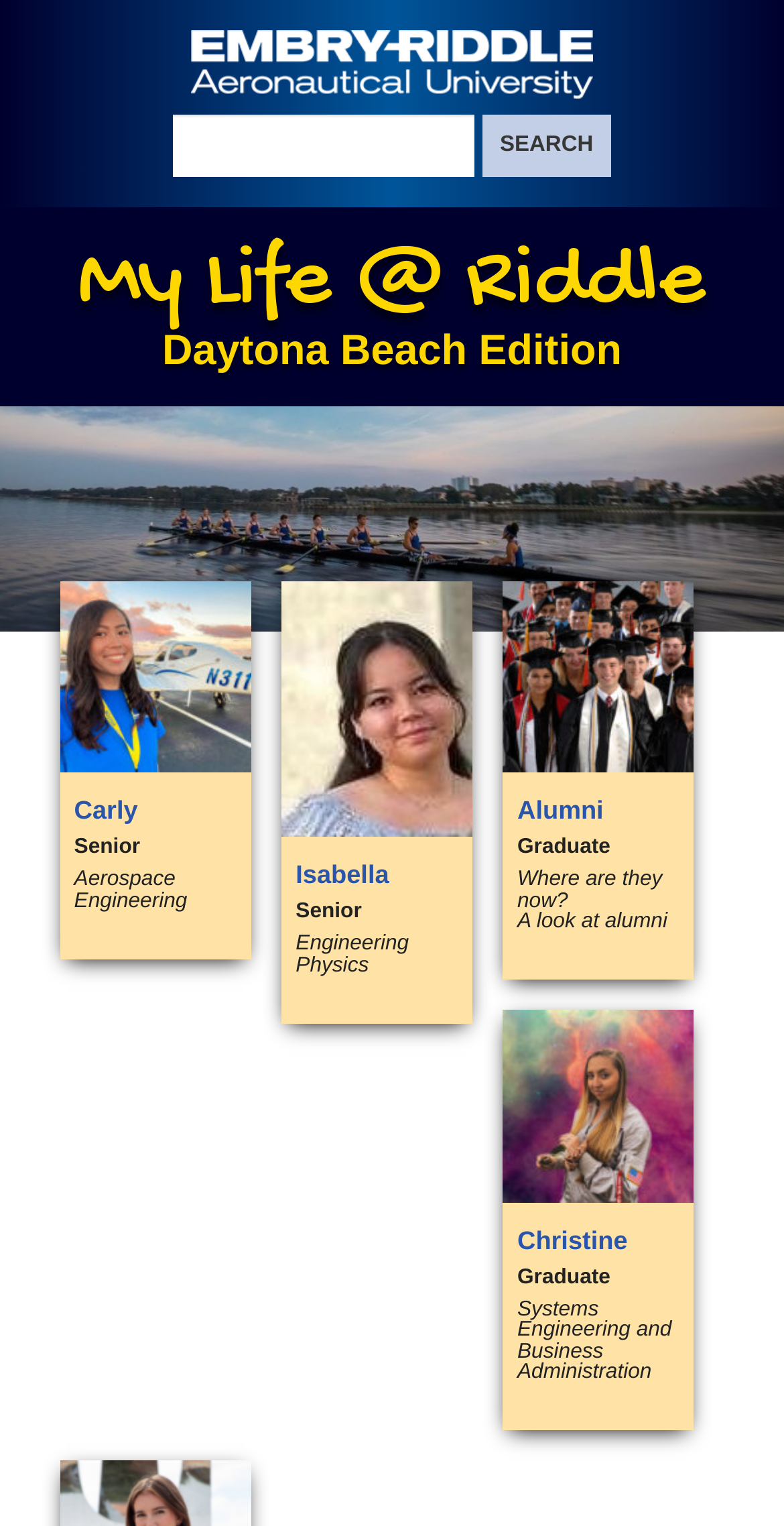What is the text of the first heading?
Answer the question with just one word or phrase using the image.

Embry-Riddle Aeronautical University logo